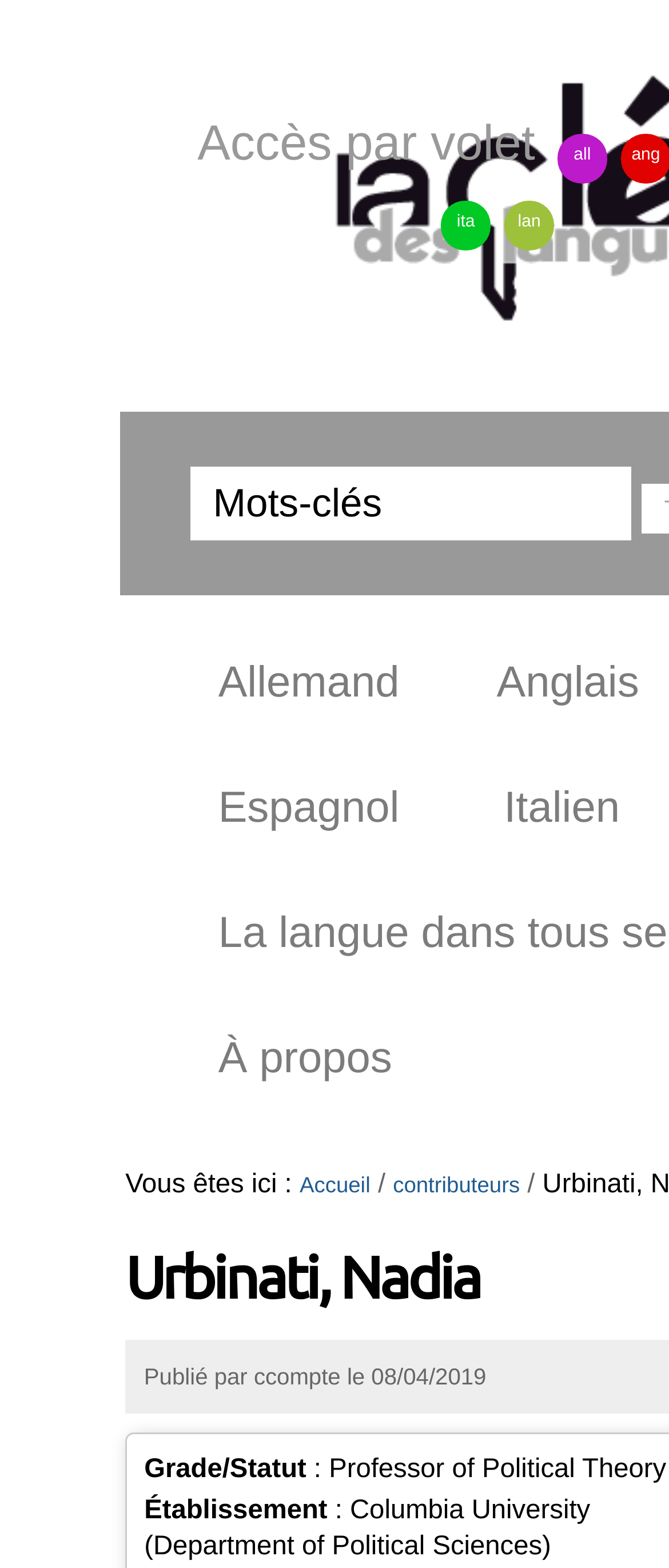Please determine the bounding box coordinates of the element to click in order to execute the following instruction: "go to home page". The coordinates should be four float numbers between 0 and 1, specified as [left, top, right, bottom].

[0.448, 0.747, 0.554, 0.763]